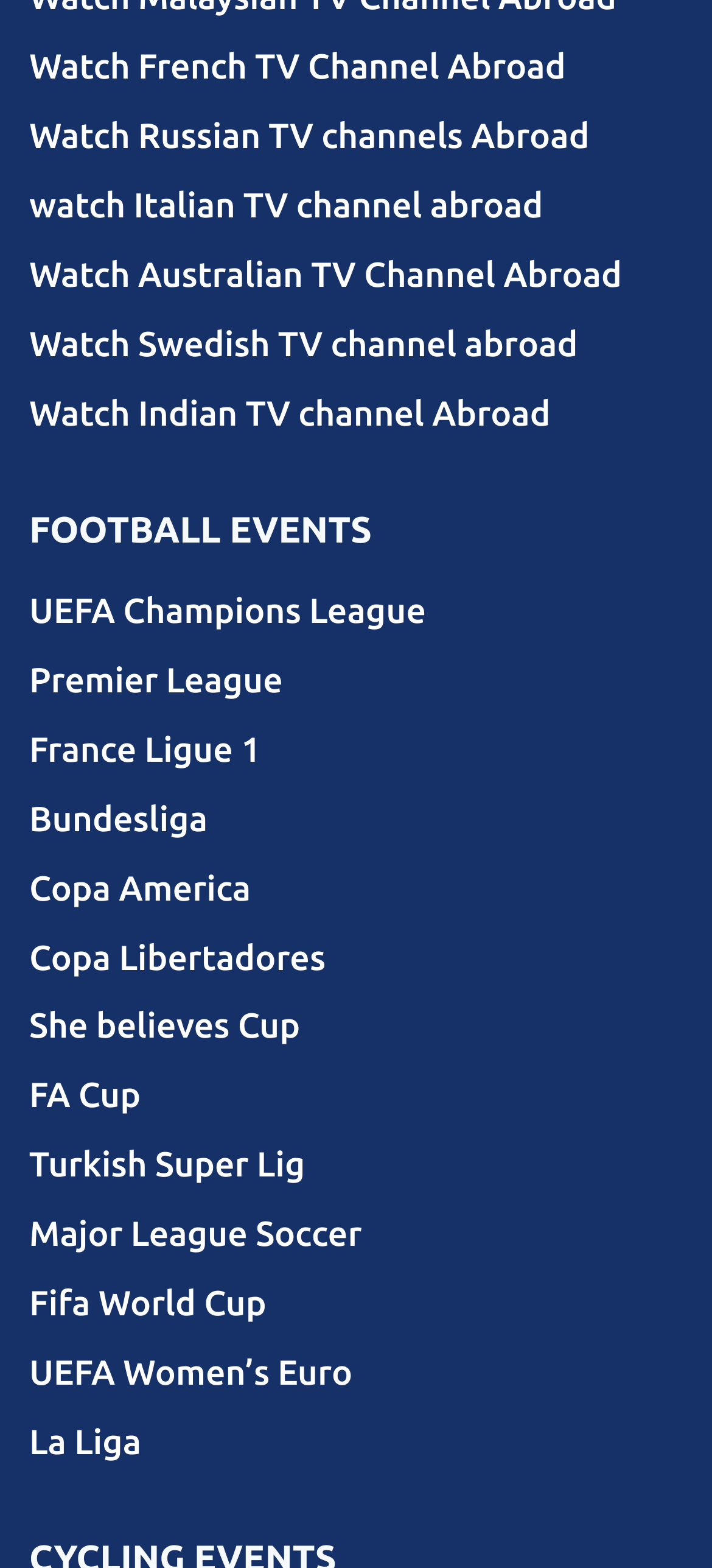Please mark the clickable region by giving the bounding box coordinates needed to complete this instruction: "Watch Italian TV channel abroad".

[0.041, 0.108, 0.959, 0.152]